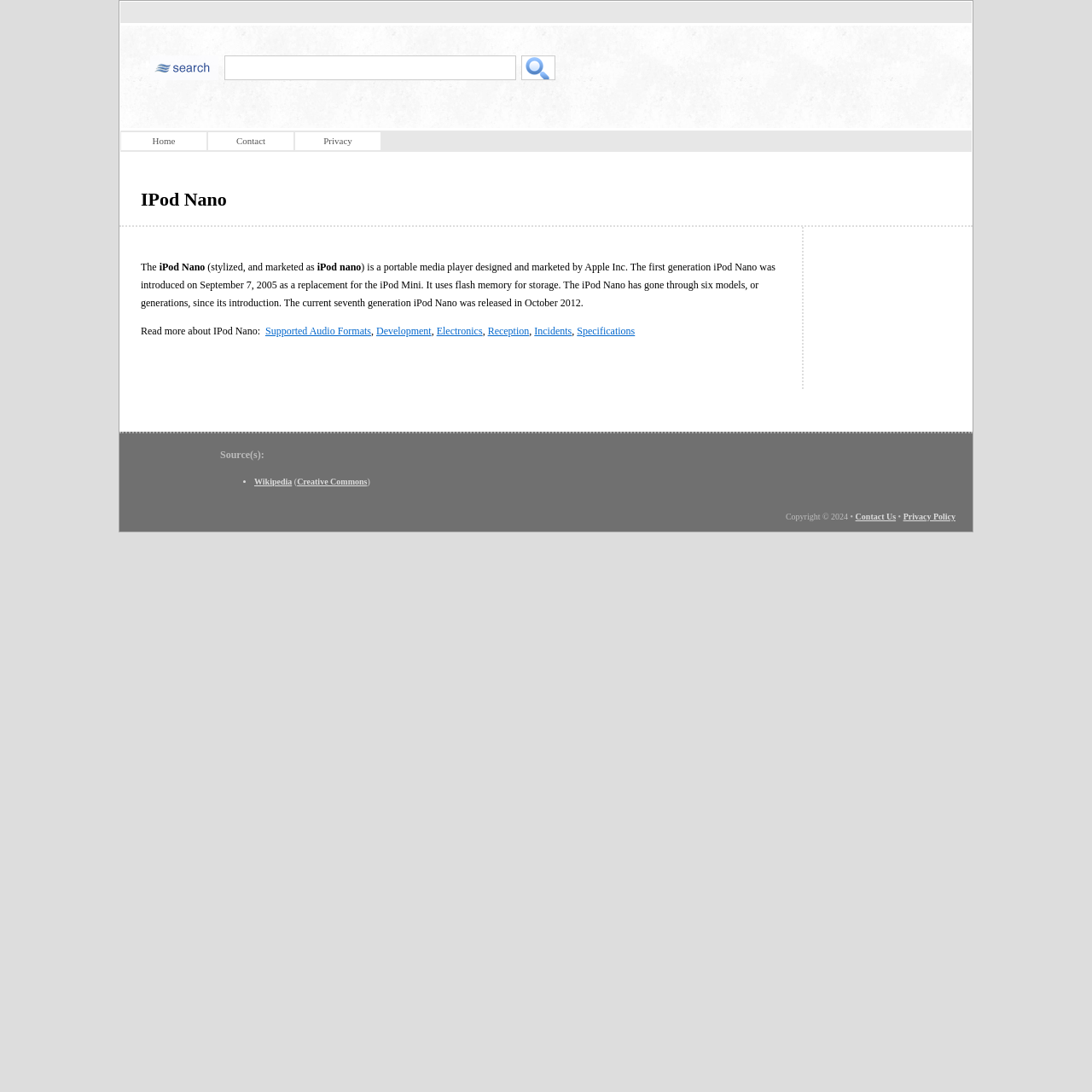Using the provided element description, identify the bounding box coordinates as (top-left x, top-left y, bottom-right x, bottom-right y). Ensure all values are between 0 and 1. Description: Supported Audio Formats

[0.243, 0.297, 0.34, 0.308]